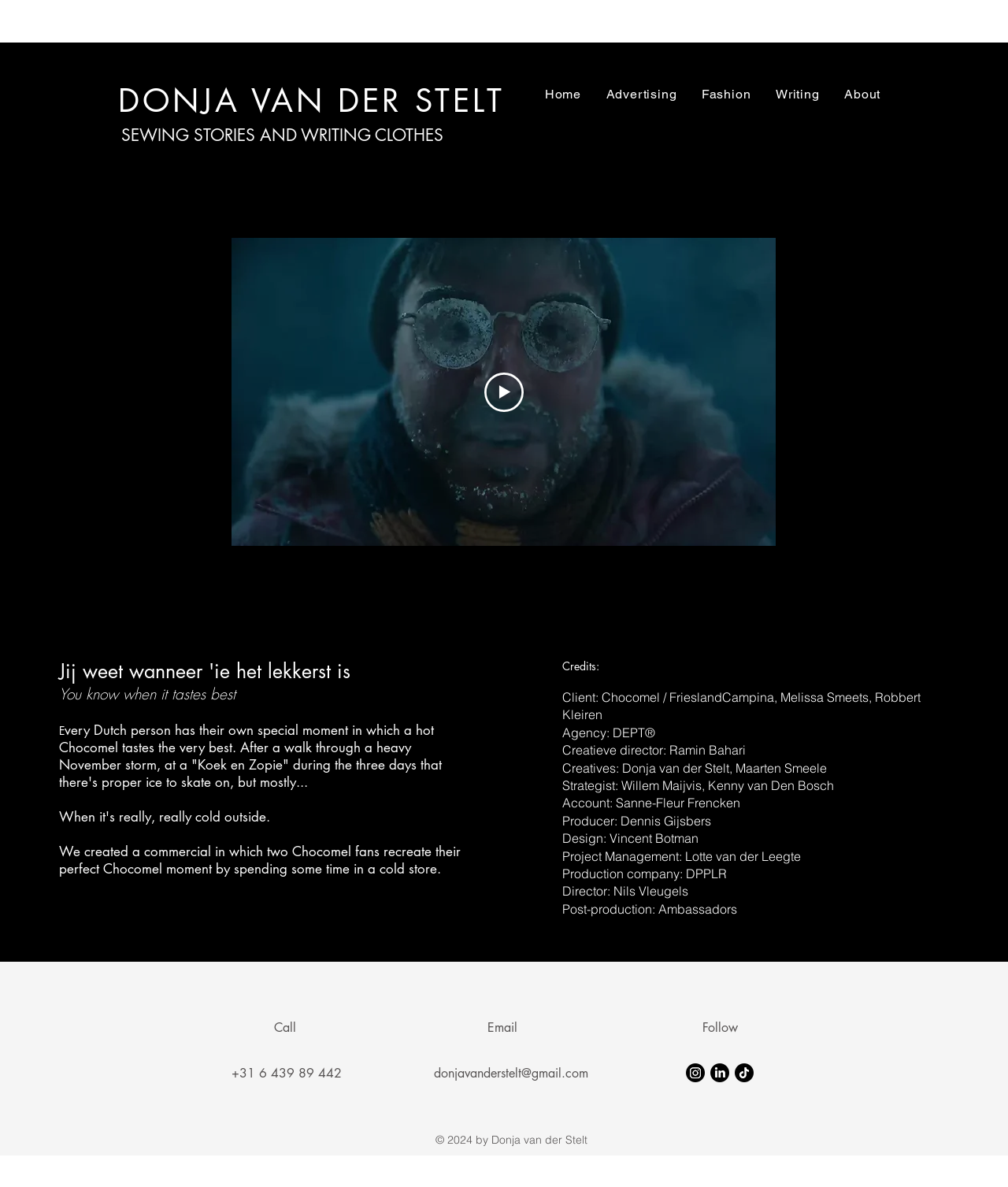Using the information shown in the image, answer the question with as much detail as possible: What is the topic of the video?

I inferred the topic of the video by looking at the surrounding text, which mentions 'Chocomel' and 'hot Chocomel tastes the very best'. This suggests that the video is related to Chocomel.